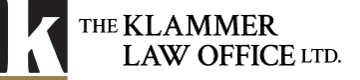What type of services does the law office provide?
Deliver a detailed and extensive answer to the question.

The answer can be inferred from the context of the logo and the content surrounding the image on the website, which suggests that the law office provides legal services, particularly in trial and litigation.